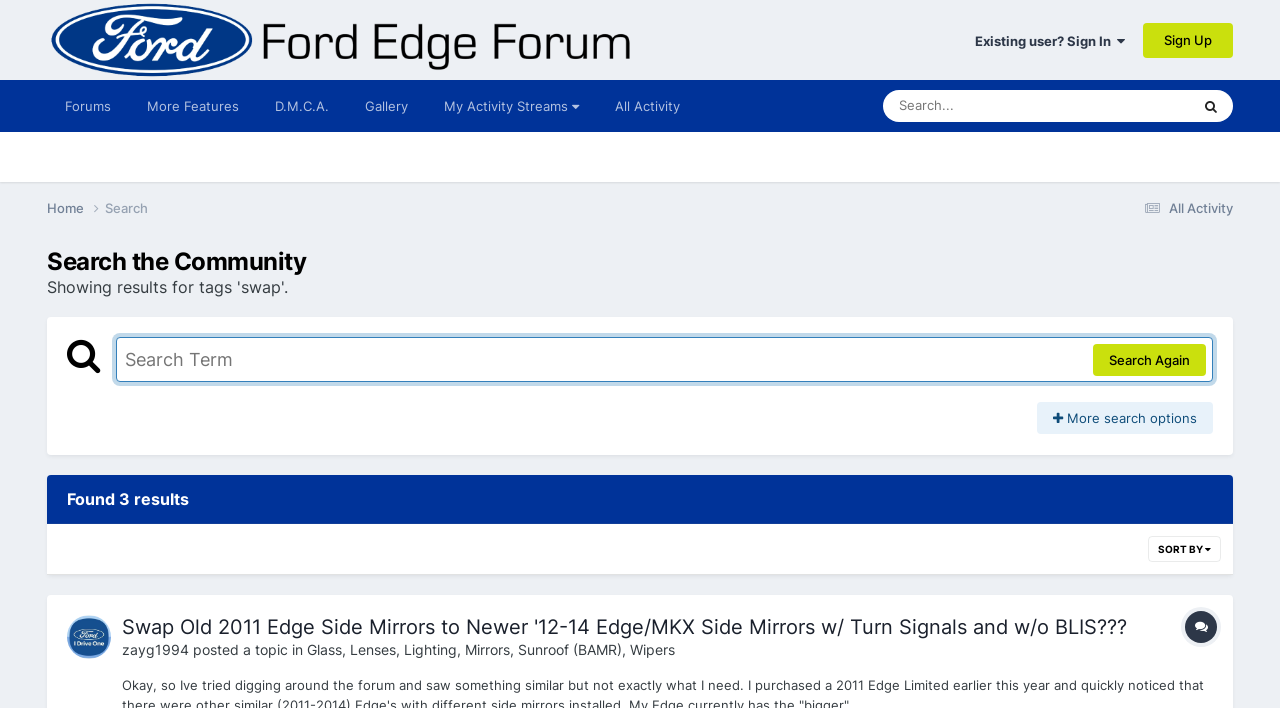Please locate the bounding box coordinates of the element that should be clicked to complete the given instruction: "Search for a term".

[0.69, 0.127, 0.846, 0.172]